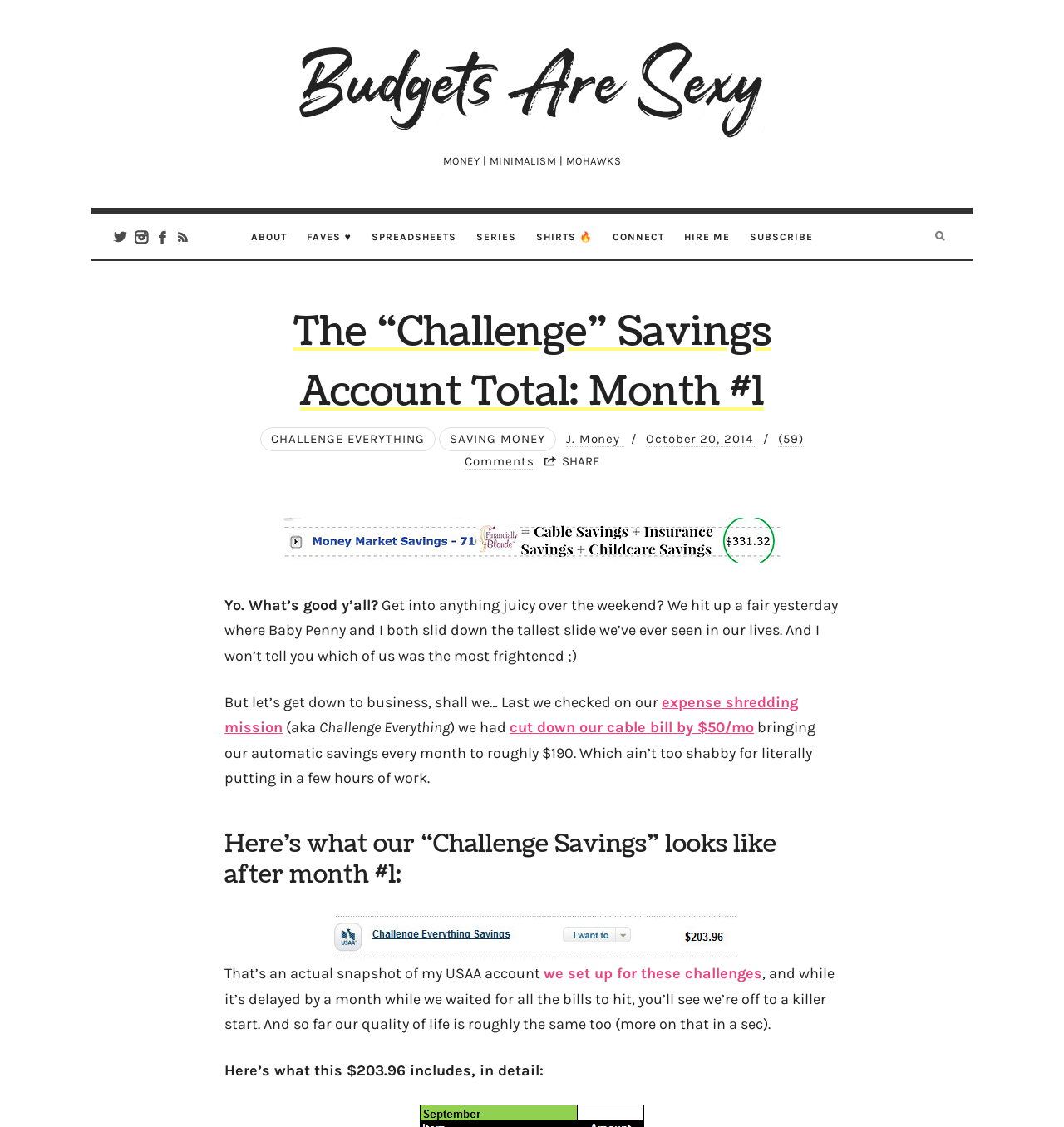Find the bounding box coordinates for the element that must be clicked to complete the instruction: "Click on the 'expense shredding mission' link". The coordinates should be four float numbers between 0 and 1, indicated as [left, top, right, bottom].

[0.211, 0.615, 0.75, 0.654]